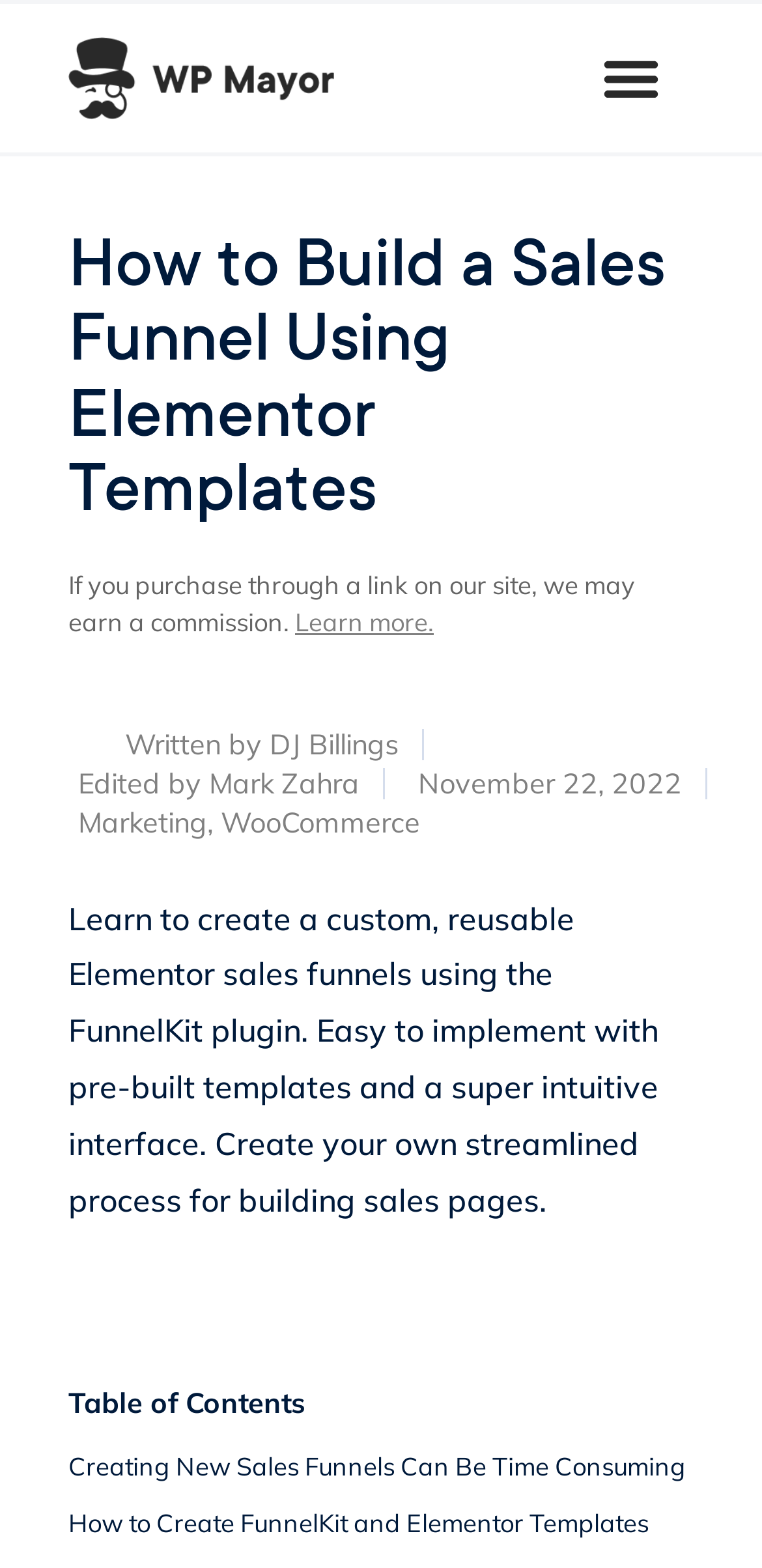Given the element description alt="Rohan Gunaratna Logo", specify the bounding box coordinates of the corresponding UI element in the format (top-left x, top-left y, bottom-right x, bottom-right y). All values must be between 0 and 1.

None